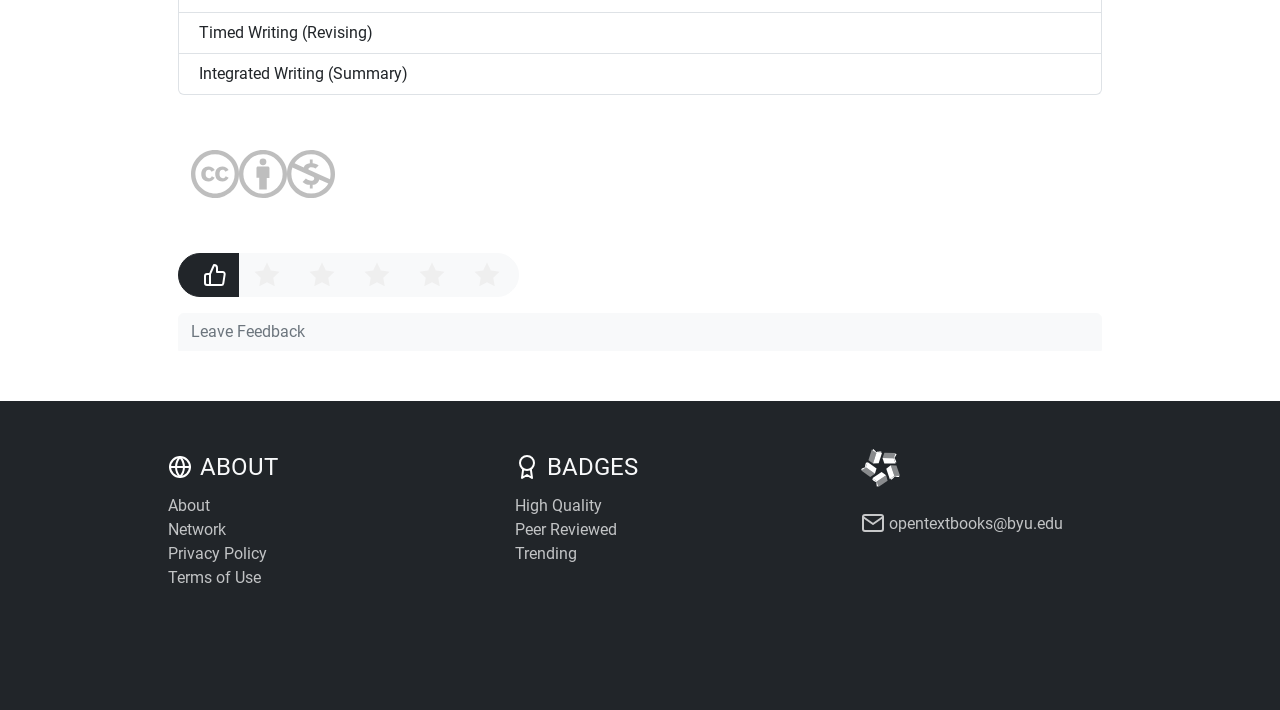Please use the details from the image to answer the following question comprehensively:
What is the contact email address of the website?

The link 'mail icon opentextbooks@byu.edu' contains an email address, which is likely the contact email address of the website or its administrators.